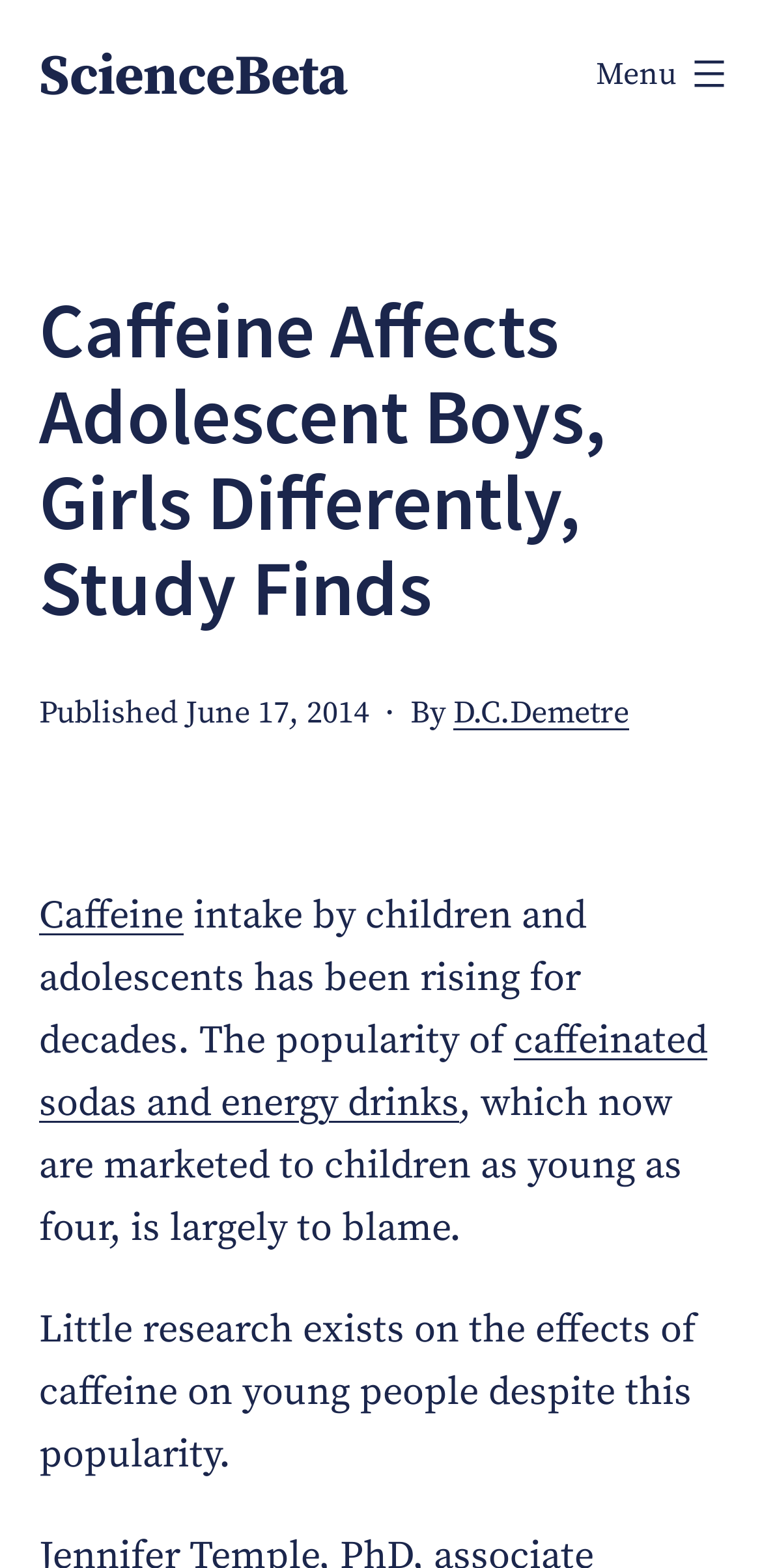Determine the bounding box for the UI element as described: "D.C.Demetre". The coordinates should be represented as four float numbers between 0 and 1, formatted as [left, top, right, bottom].

[0.595, 0.442, 0.826, 0.467]